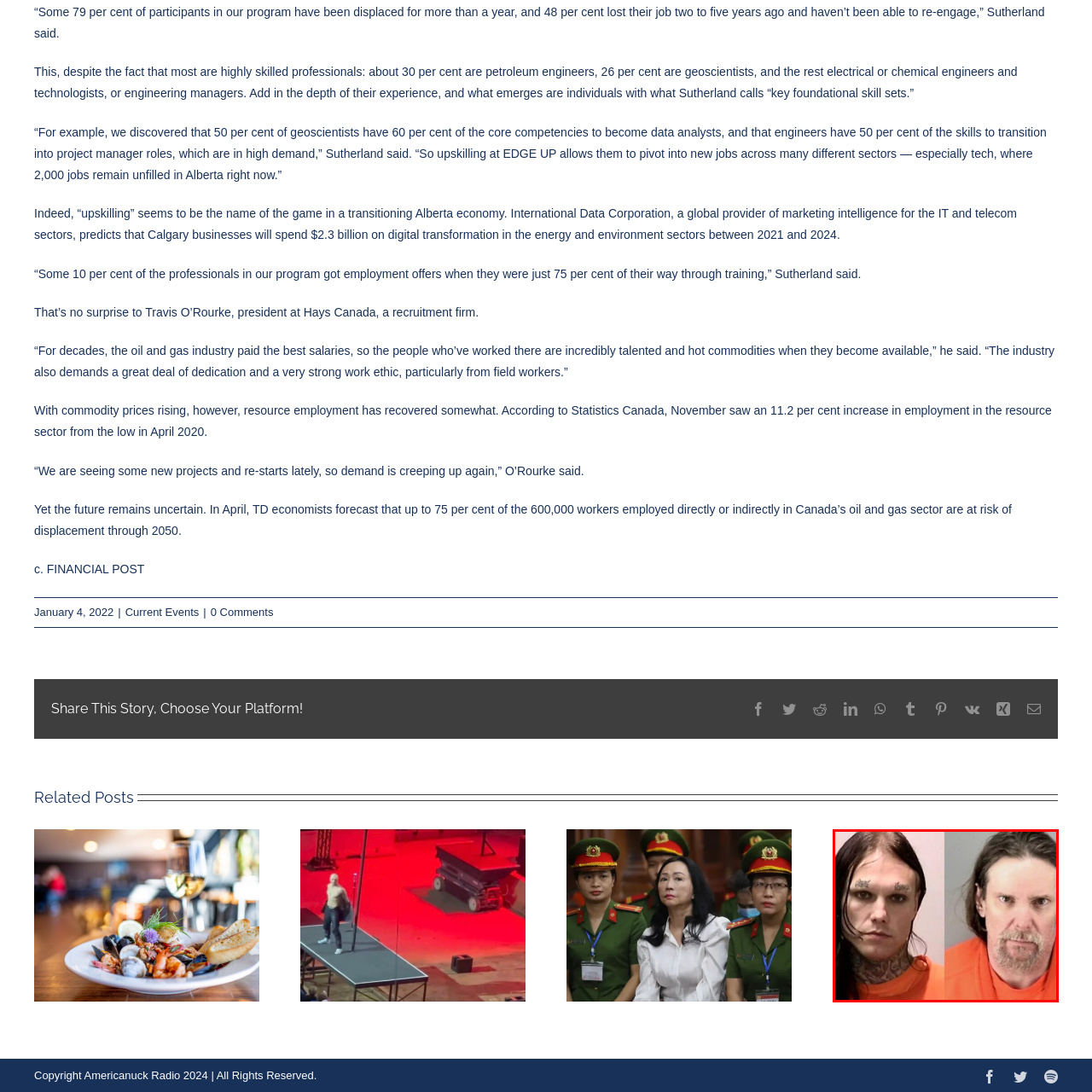Describe the scene captured within the highlighted red boundary in great detail.

This image features two individuals, each depicted in a police booking photo, displaying distinctive appearances and facial expressions. The person on the left has long, dark hair and notable facial tattoos that contribute to a striking look. The individual on the right has a different appearance, characterized by shorter hair and a more rugged demeanor, possibly reflecting the passage of time or differing circumstances. Both wear orange jail uniforms, a common attire for individuals in custody, indicating their involvement with the law. The photograph serves as a stark reminder of the serious nature of their situations and the complexities surrounding criminal cases.